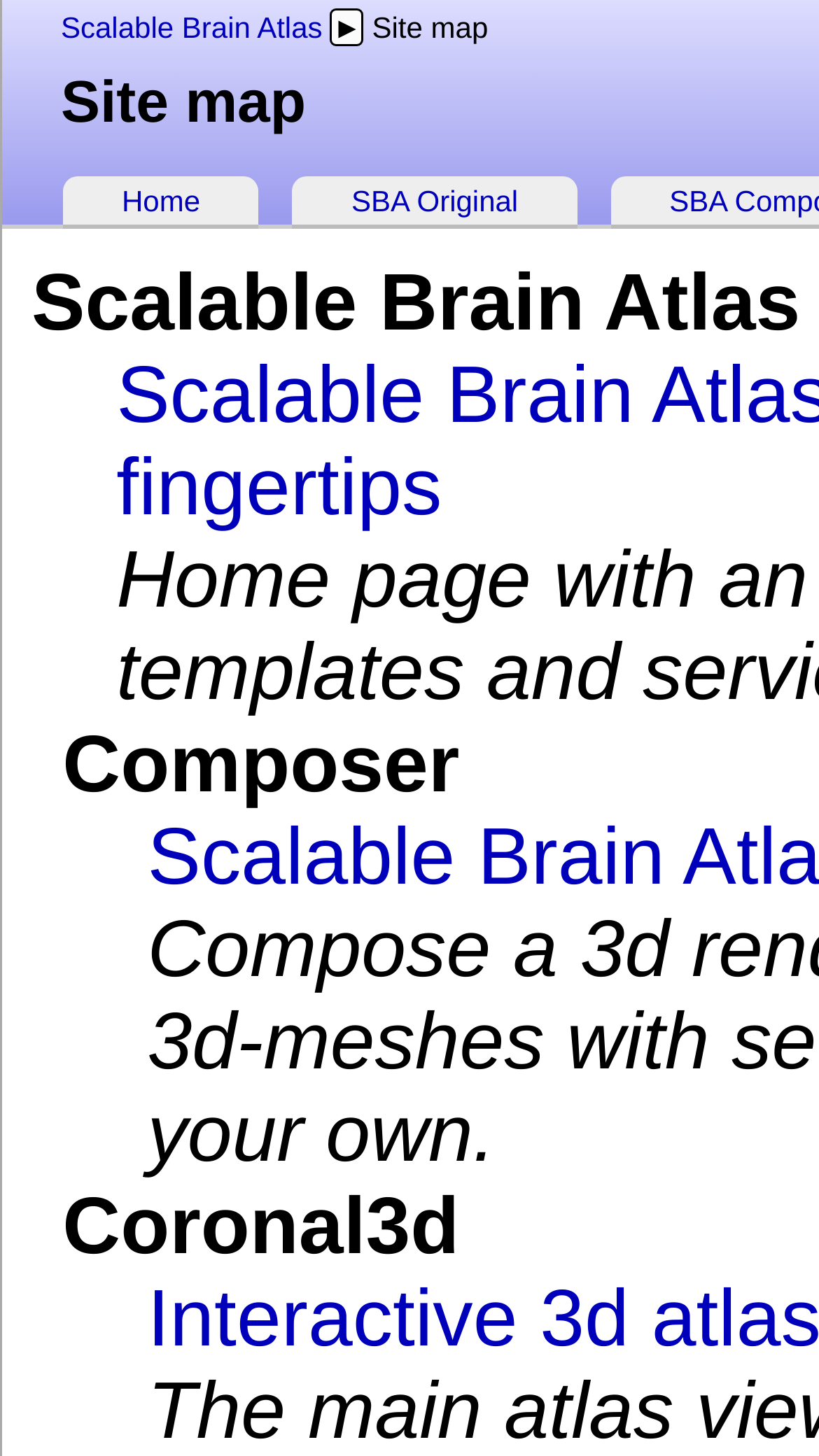Please answer the following question using a single word or phrase: What is the orientation of the 3D view mentioned?

Coronal